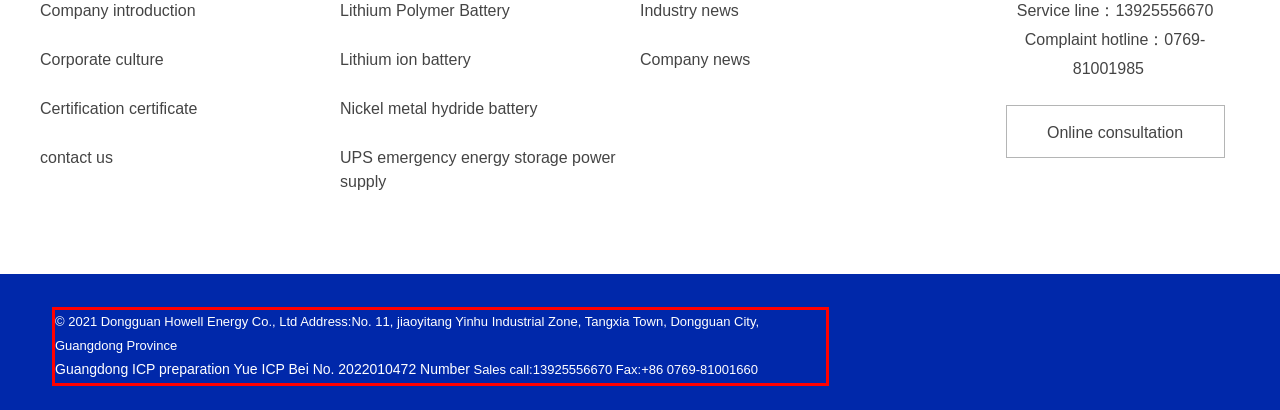Identify the text within the red bounding box on the webpage screenshot and generate the extracted text content.

© 2021 Dongguan Howell Energy Co., Ltd Address:No. 11, jiaoyitang Yinhu Industrial Zone, Tangxia Town, Dongguan City, Guangdong Province Guangdong ICP preparation Yue ICP Bei No. 2022010472 Number Sales call:13925556670 Fax:+86 0769-81001660